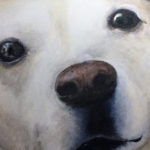What is the color of the dog's nose?
Provide a detailed answer to the question using information from the image.

The caption describes the dog's pale coat contrasting beautifully with its darker nose, indicating that the nose is a darker color compared to the rest of the face.